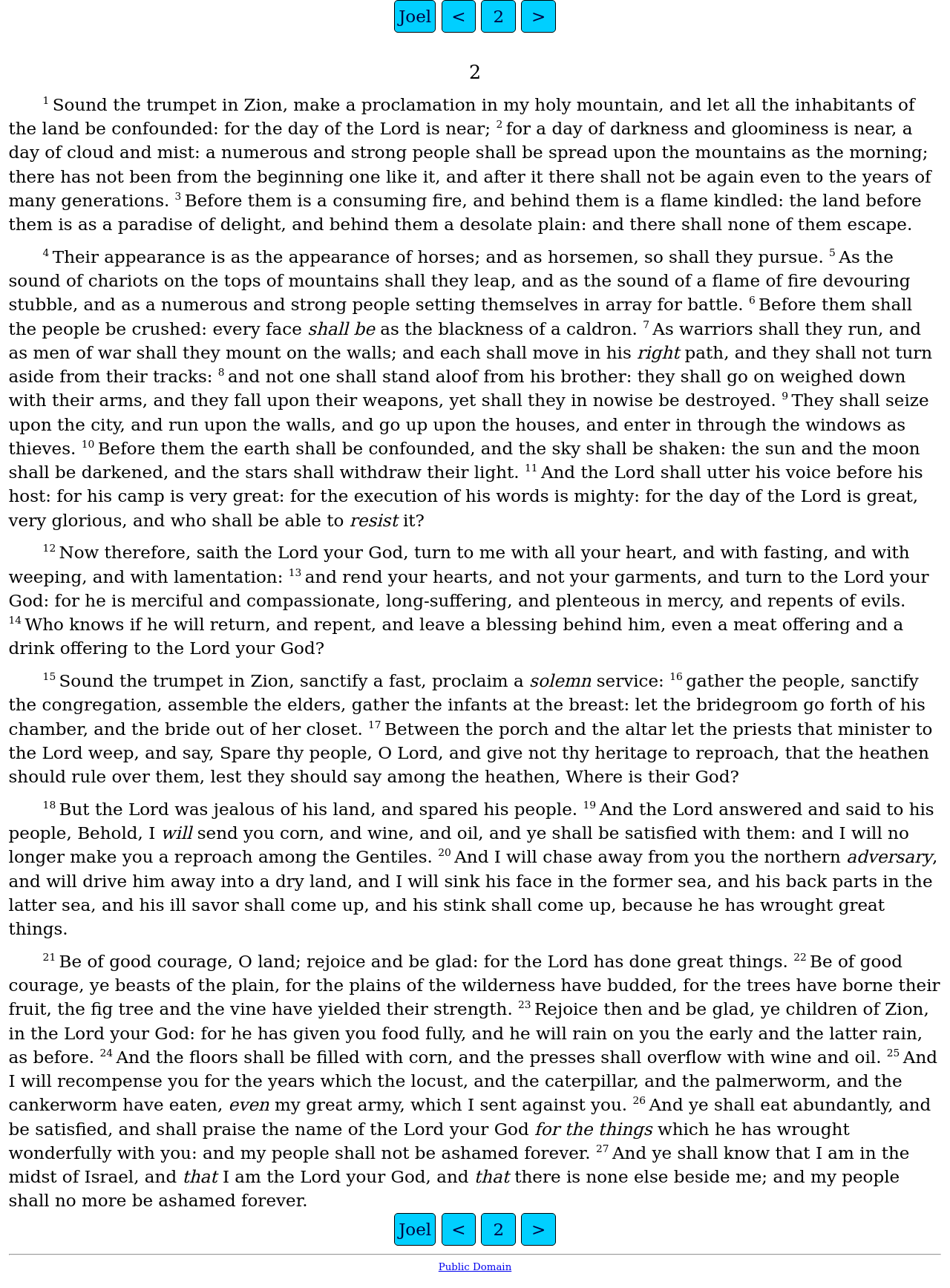Pinpoint the bounding box coordinates of the clickable element needed to complete the instruction: "Search for something". The coordinates should be provided as four float numbers between 0 and 1: [left, top, right, bottom].

None